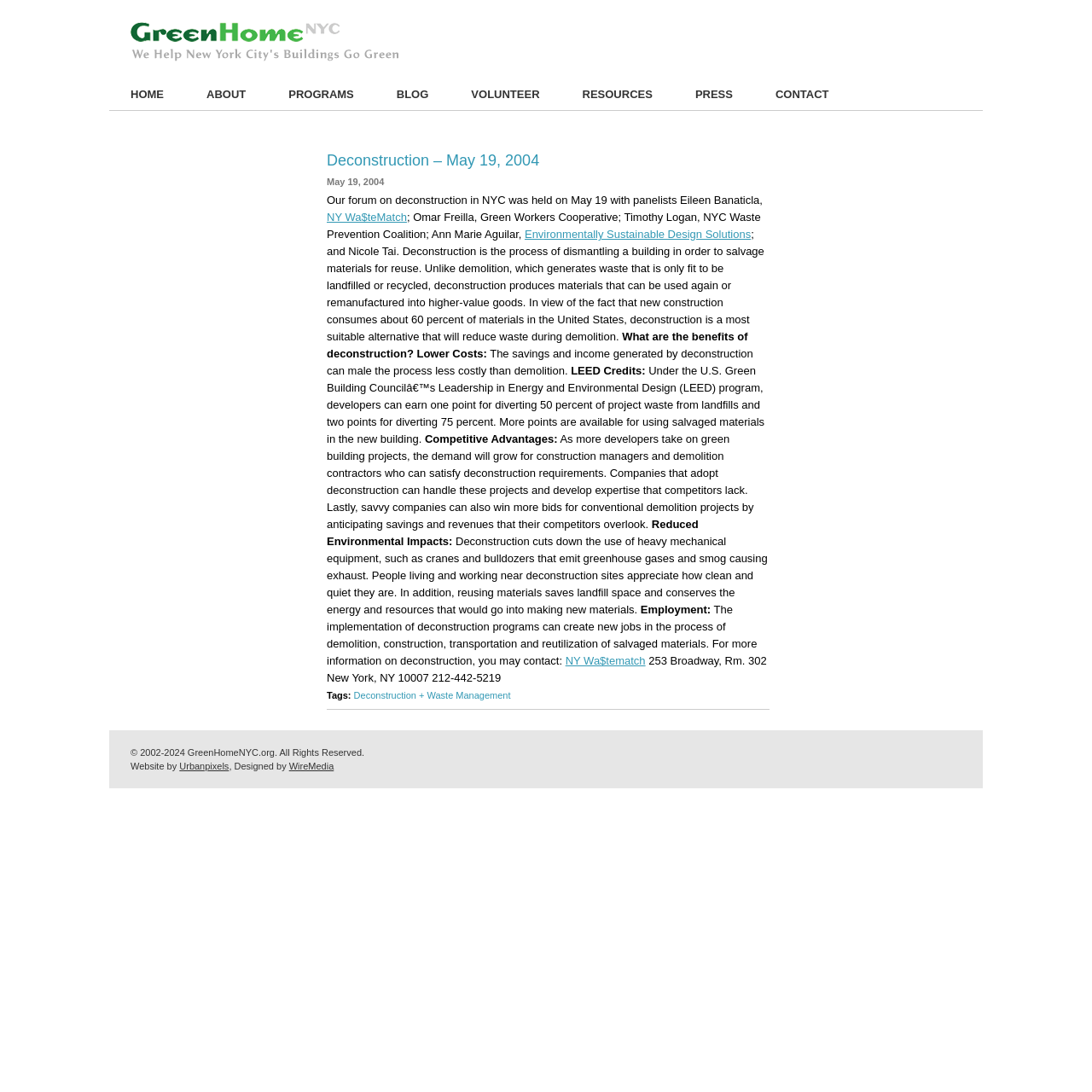Please identify the bounding box coordinates of the clickable area that will allow you to execute the instruction: "Learn about Environmentally Sustainable Design Solutions".

[0.48, 0.209, 0.688, 0.22]